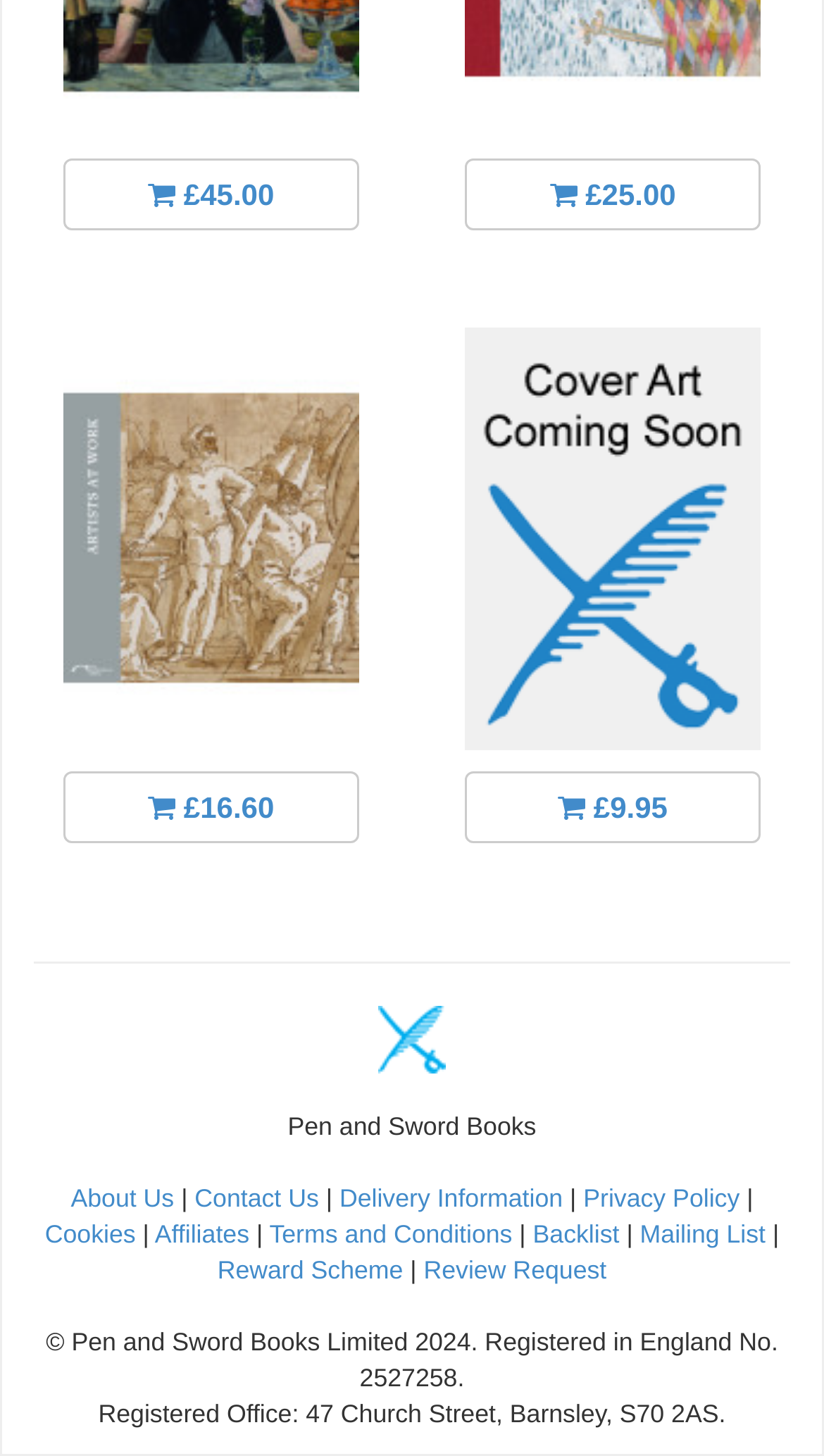Answer the following in one word or a short phrase: 
What is the address of the registered office?

47 Church Street, Barnsley, S70 2AS